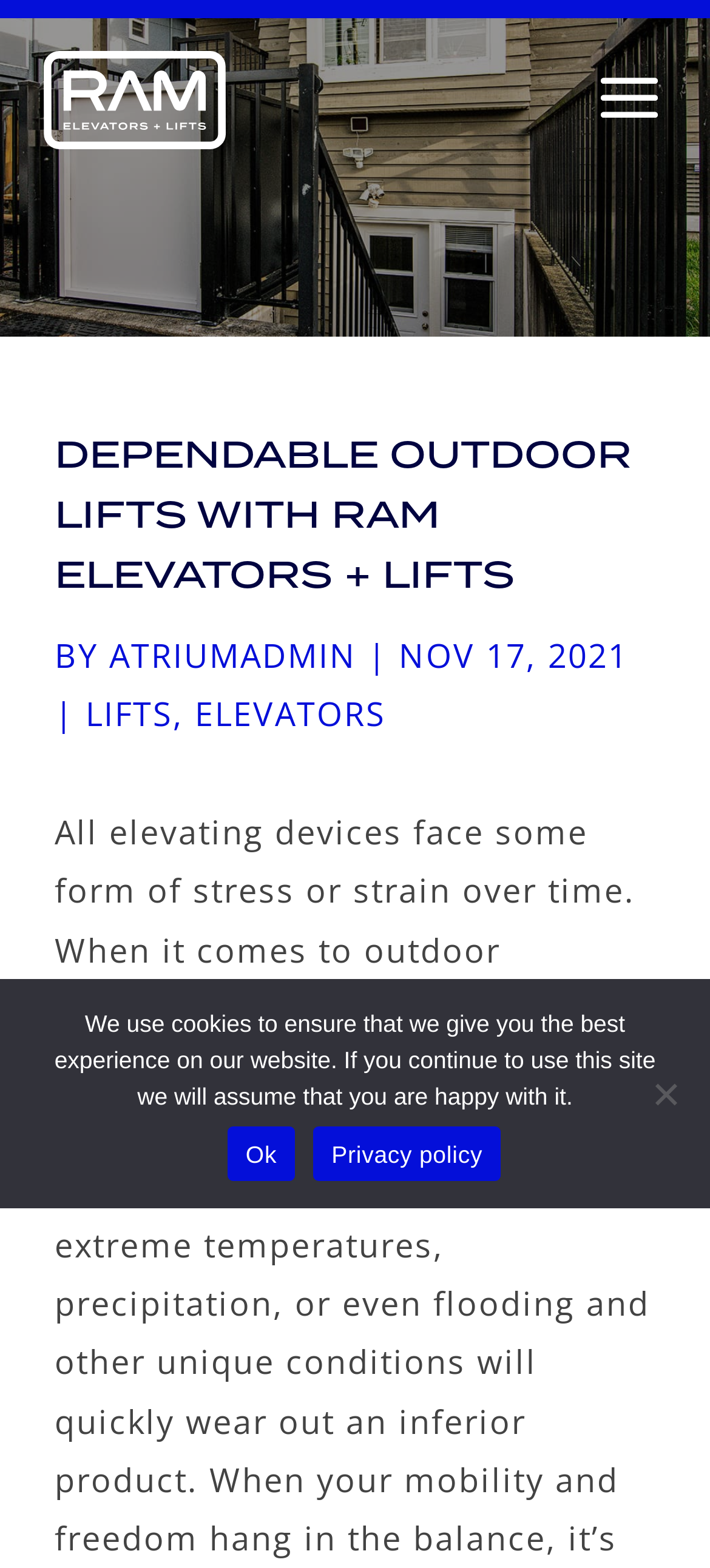Using the format (top-left x, top-left y, bottom-right x, bottom-right y), provide the bounding box coordinates for the described UI element. All values should be floating point numbers between 0 and 1: Privacy policy

[0.441, 0.718, 0.705, 0.753]